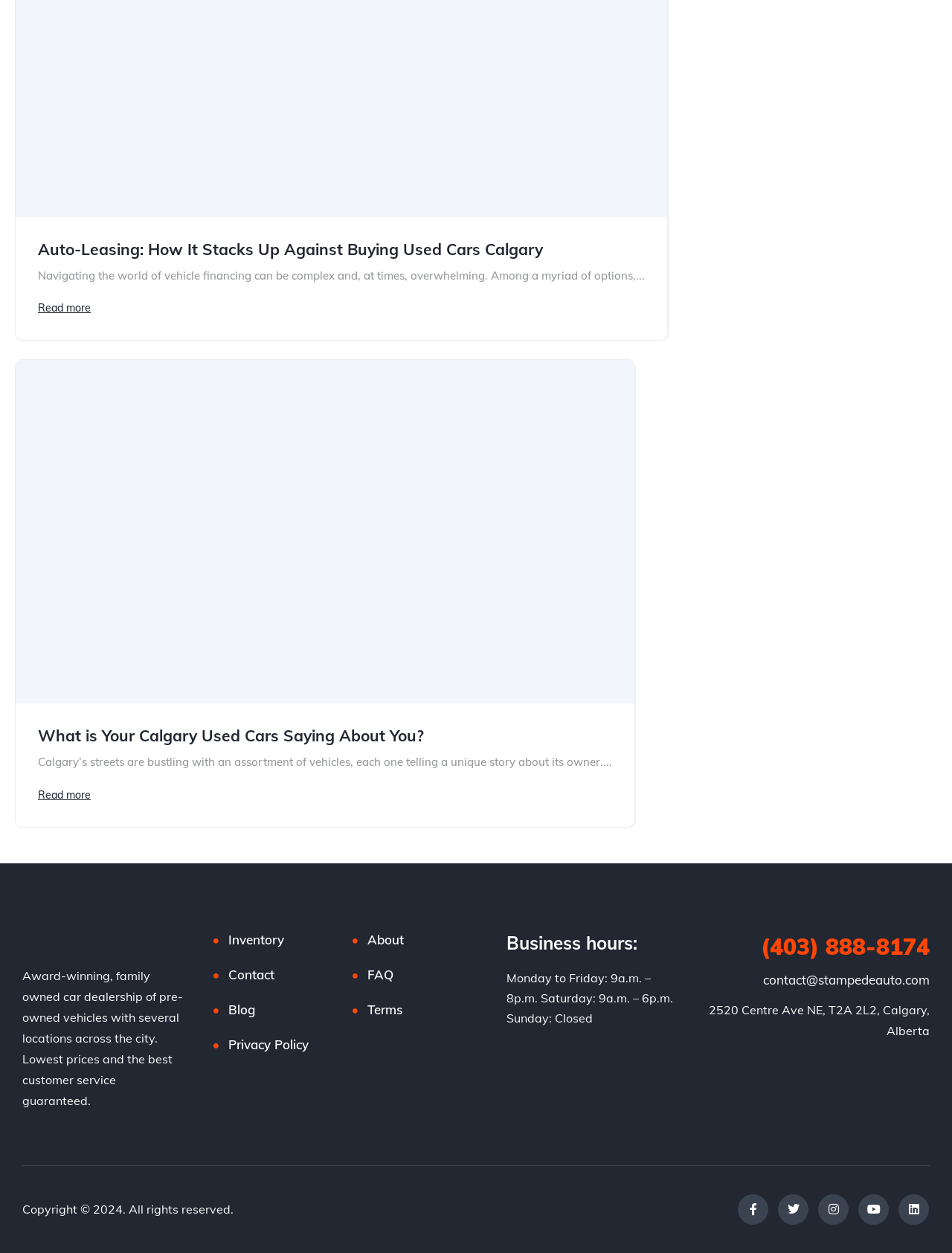Determine the bounding box coordinates for the UI element described. Format the coordinates as (top-left x, top-left y, bottom-right x, bottom-right y) and ensure all values are between 0 and 1. Element description: About

[0.386, 0.742, 0.424, 0.758]